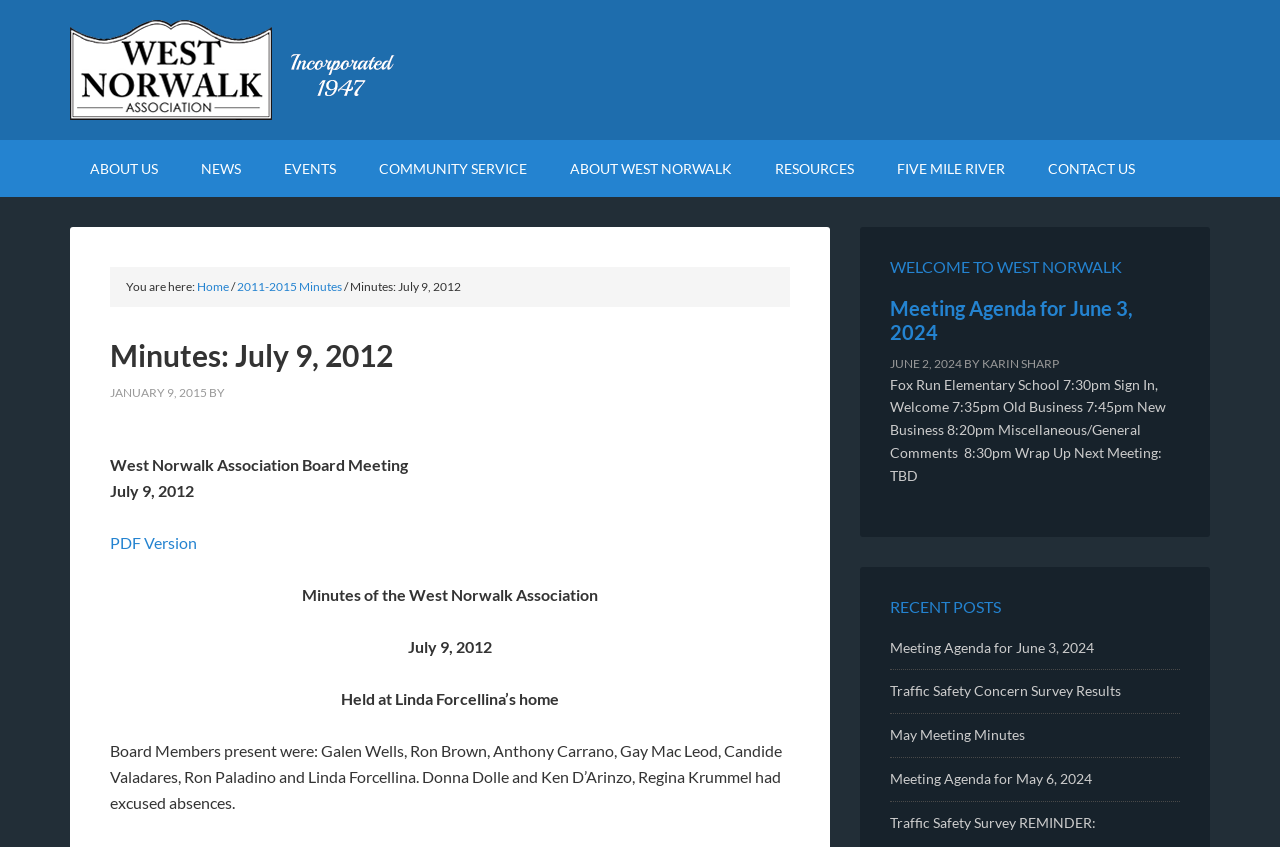Mark the bounding box of the element that matches the following description: "Traffic Safety Concern Survey Results".

[0.695, 0.806, 0.876, 0.826]